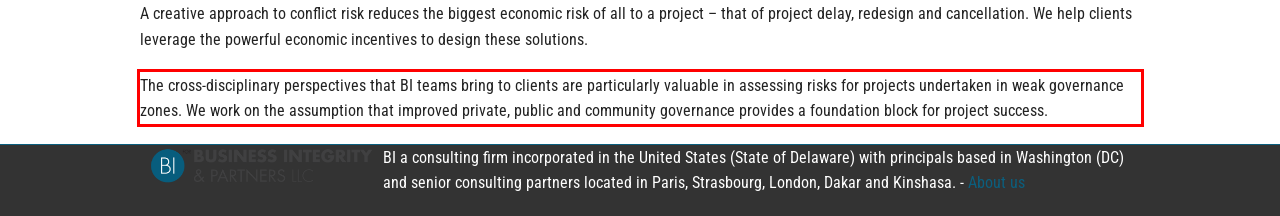Using OCR, extract the text content found within the red bounding box in the given webpage screenshot.

The cross-disciplinary perspectives that BI teams bring to clients are particularly valuable in assessing risks for projects undertaken in weak governance zones. We work on the assumption that improved private, public and community governance provides a foundation block for project success.